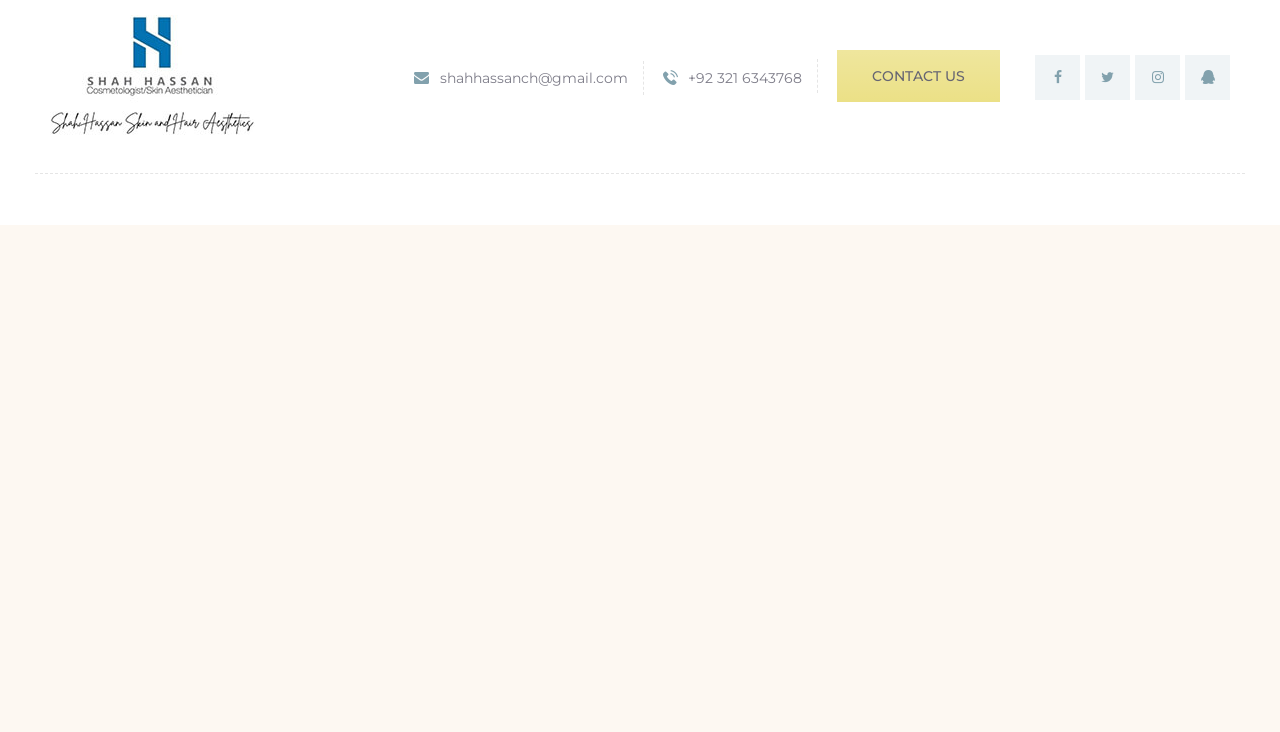Analyze the image and provide a detailed answer to the question: What is the main occupation of Shah Hassan?

I found the main occupation of Shah Hassan by looking at the link element with the text content 'Shah Hassan Skin & Hair Aesthetics Cosmetologist in Islamabad' which is located at the top of the webpage. This text suggests that Shah Hassan is a cosmetologist.